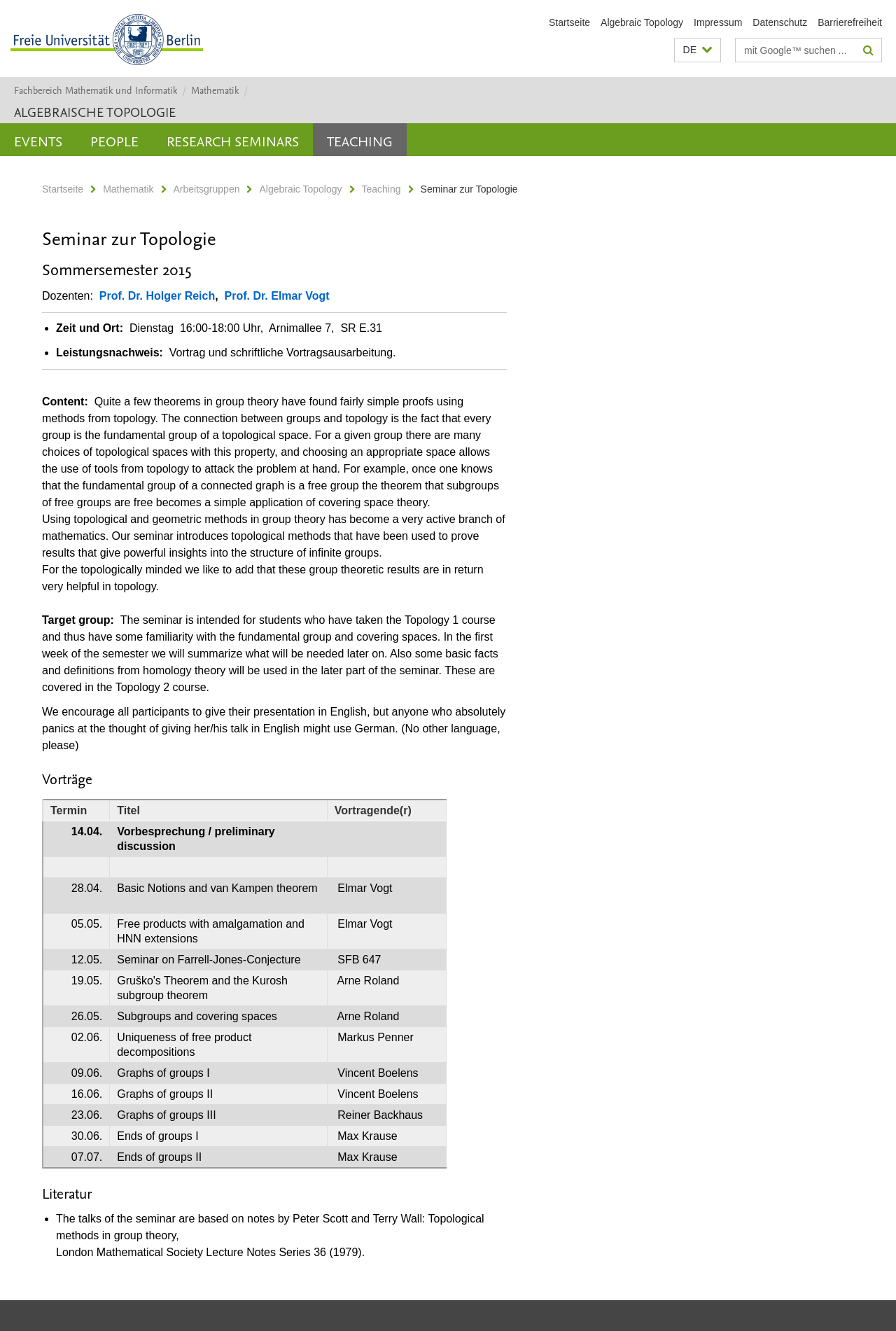Locate the bounding box coordinates of the area where you should click to accomplish the instruction: "search for something".

[0.821, 0.029, 0.984, 0.046]